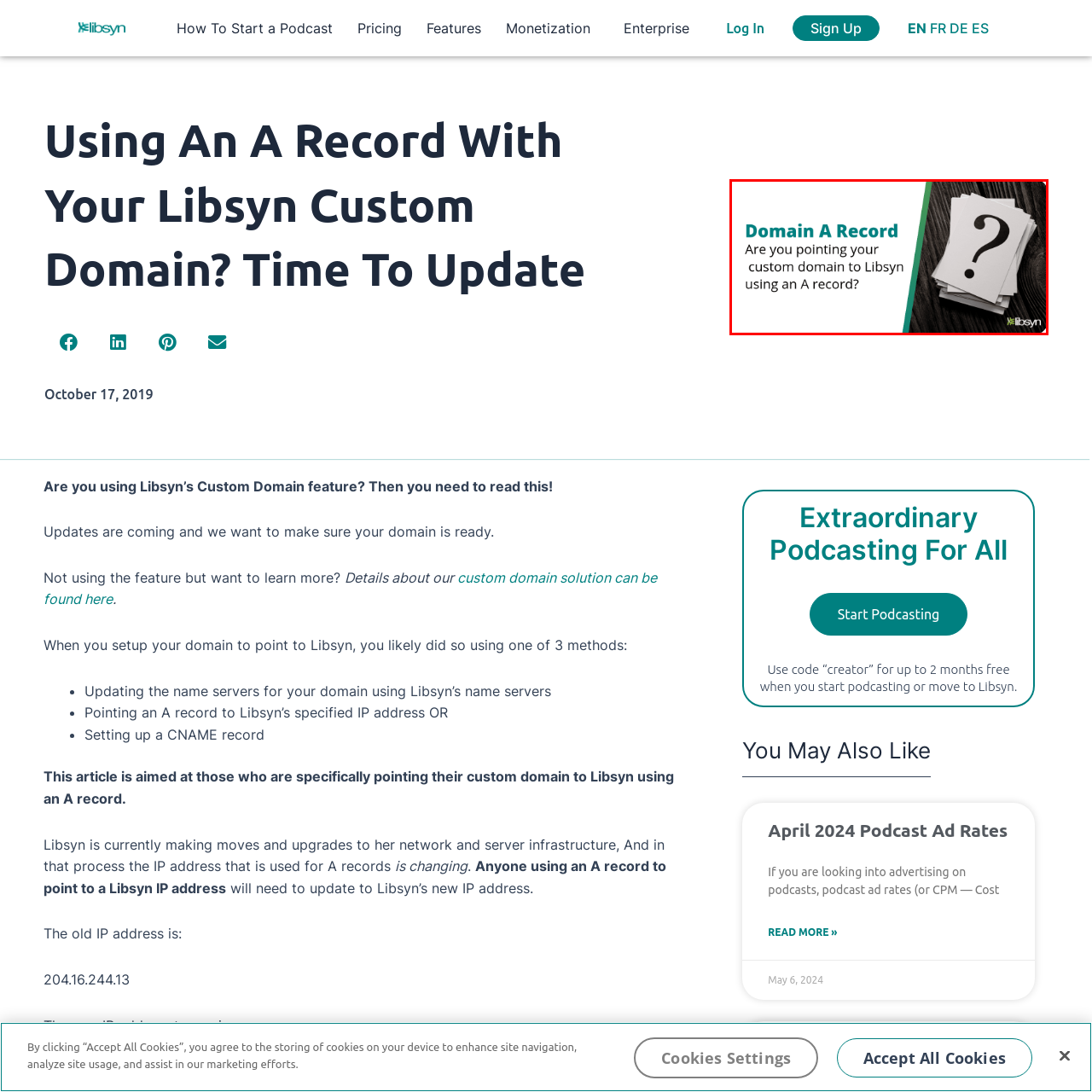Thoroughly describe the scene captured inside the red-bordered section of the image.

The image features a visually engaging design that highlights the topic of using an A record to point a custom domain to Libsyn. The left side is adorned with a bold teal color, while the right side presents a stack of white cards, each featuring a prominent question mark. This imagery effectively draws attention to the central question, "Are you pointing your custom domain to Libsyn using an A record?" The use of the Libsyn logo in the corner reinforces the brand's identity, making it clear that the content is related to their services. This image serves as an inviting prompt for users to consider their domain setup in relation to Libsyn's hosting solutions.